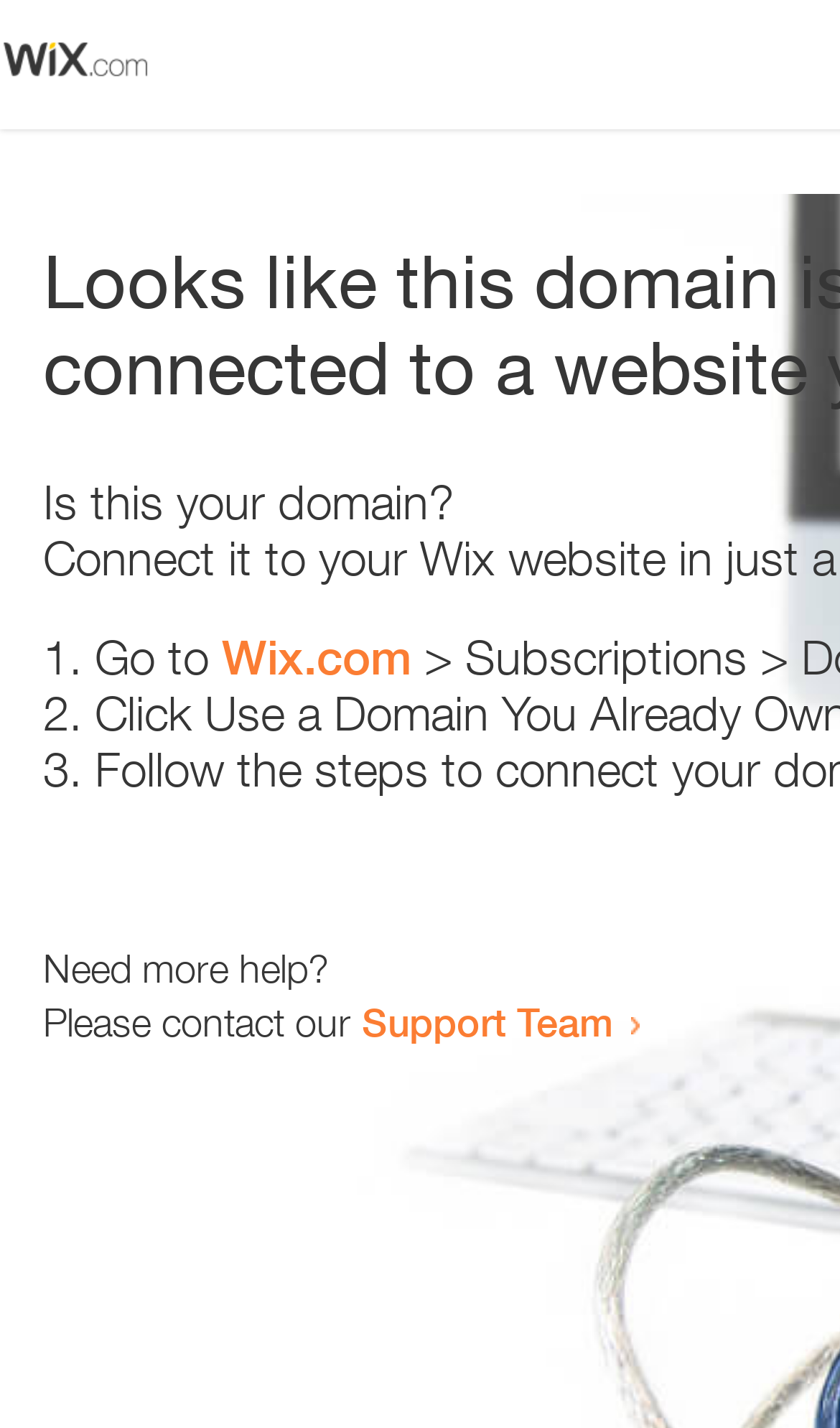How many list items are there?
Examine the image and give a concise answer in one word or a short phrase.

3